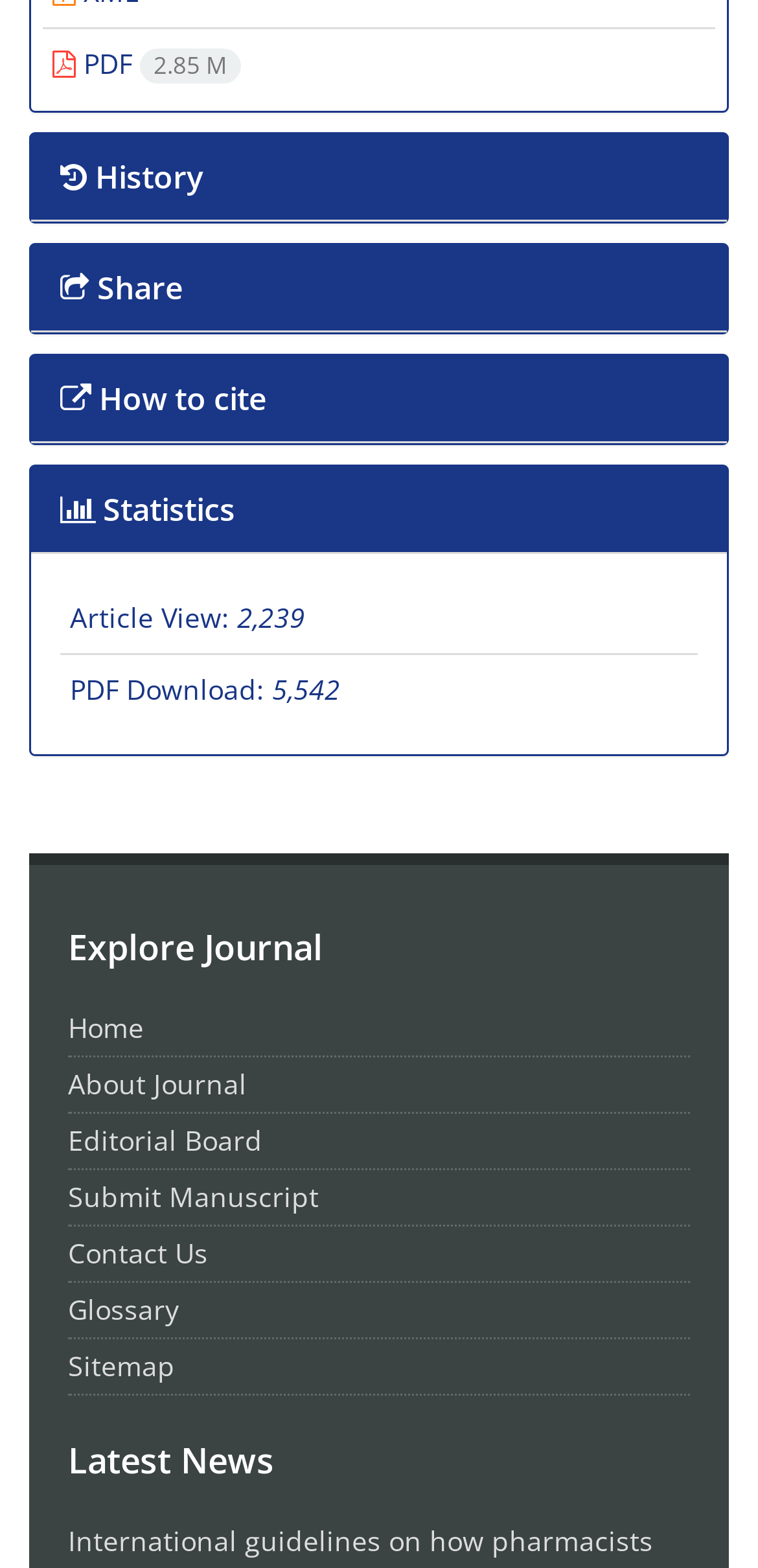Find the bounding box coordinates of the clickable region needed to perform the following instruction: "Check statistics". The coordinates should be provided as four float numbers between 0 and 1, i.e., [left, top, right, bottom].

[0.079, 0.312, 0.31, 0.339]